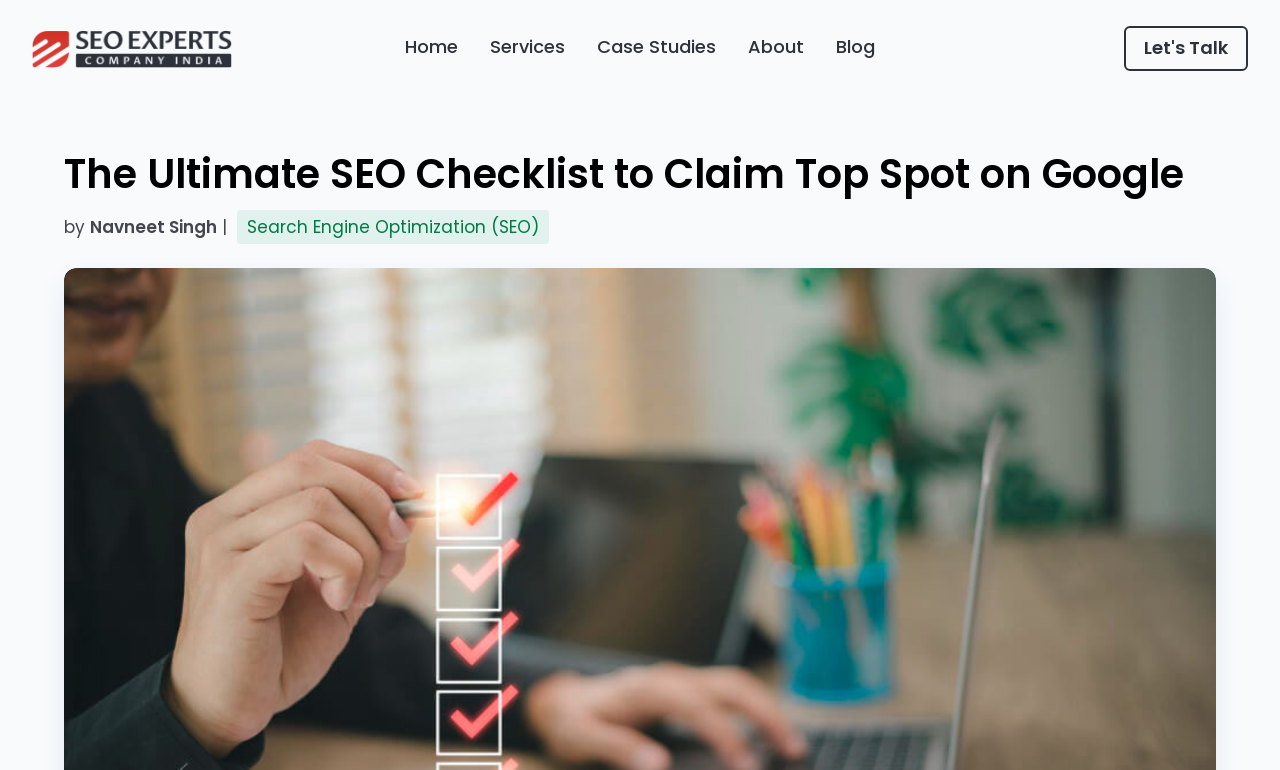Provide a thorough description of the webpage you see.

The webpage appears to be a blog article focused on SEO, with the title "The Ultimate SEO Checklist to Claim Top Spot on Google". At the top left corner, there is a logo of "SEO Experts Company India" in dark mode. 

Below the logo, there is a navigation menu with five links: "Home", "Services", "Case Studies", "About", and "Blog", aligned horizontally and centered at the top of the page. 

To the right of the navigation menu, there is a call-to-action link "Let's Talk". 

The main content of the article starts with a heading that matches the title of the webpage. Below the heading, there is a byline that indicates the article is written by "Navneet Singh" and categorized under "Search Engine Optimization (SEO)".